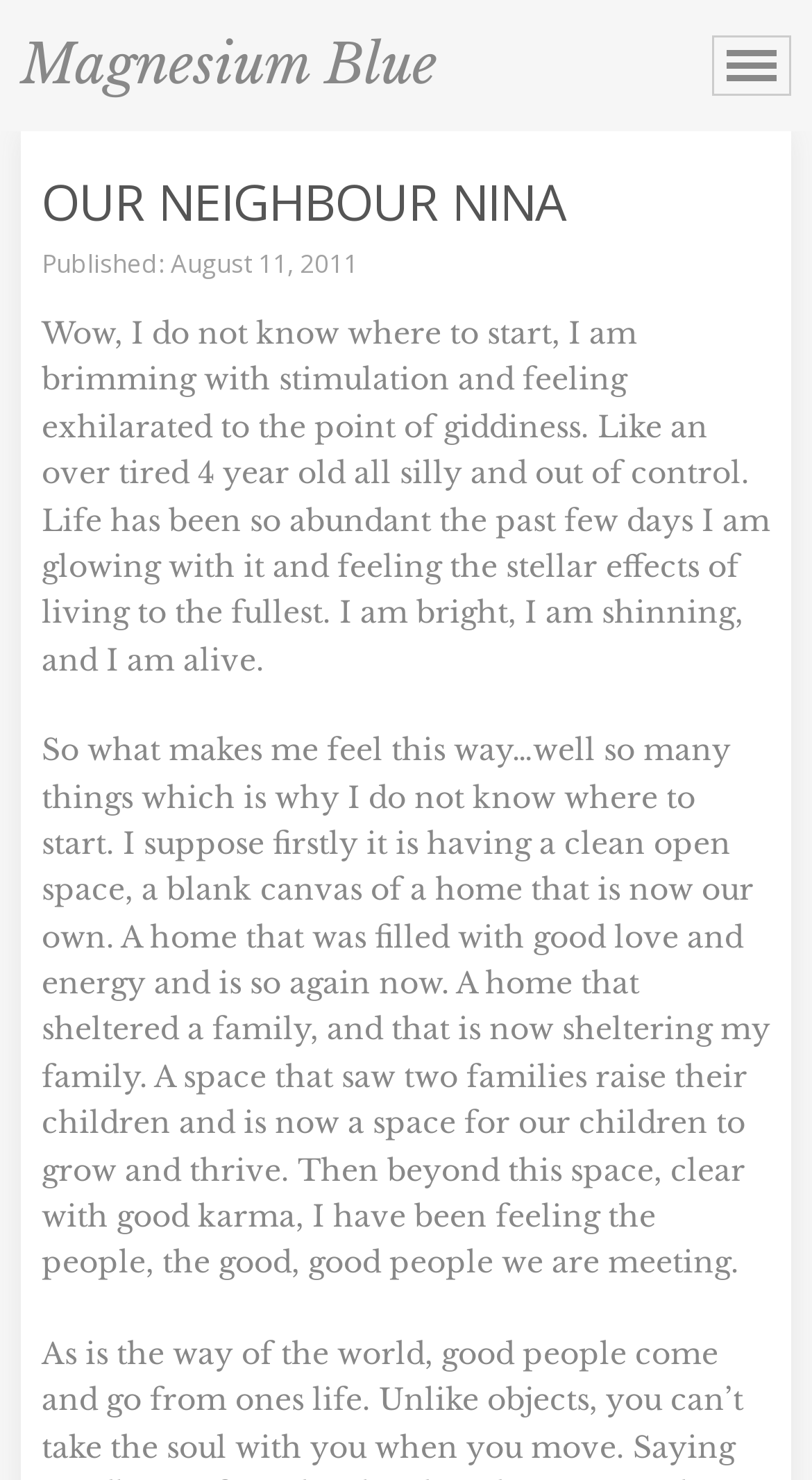Based on the description "Magnesium Blue", find the bounding box of the specified UI element.

[0.026, 0.021, 0.538, 0.066]